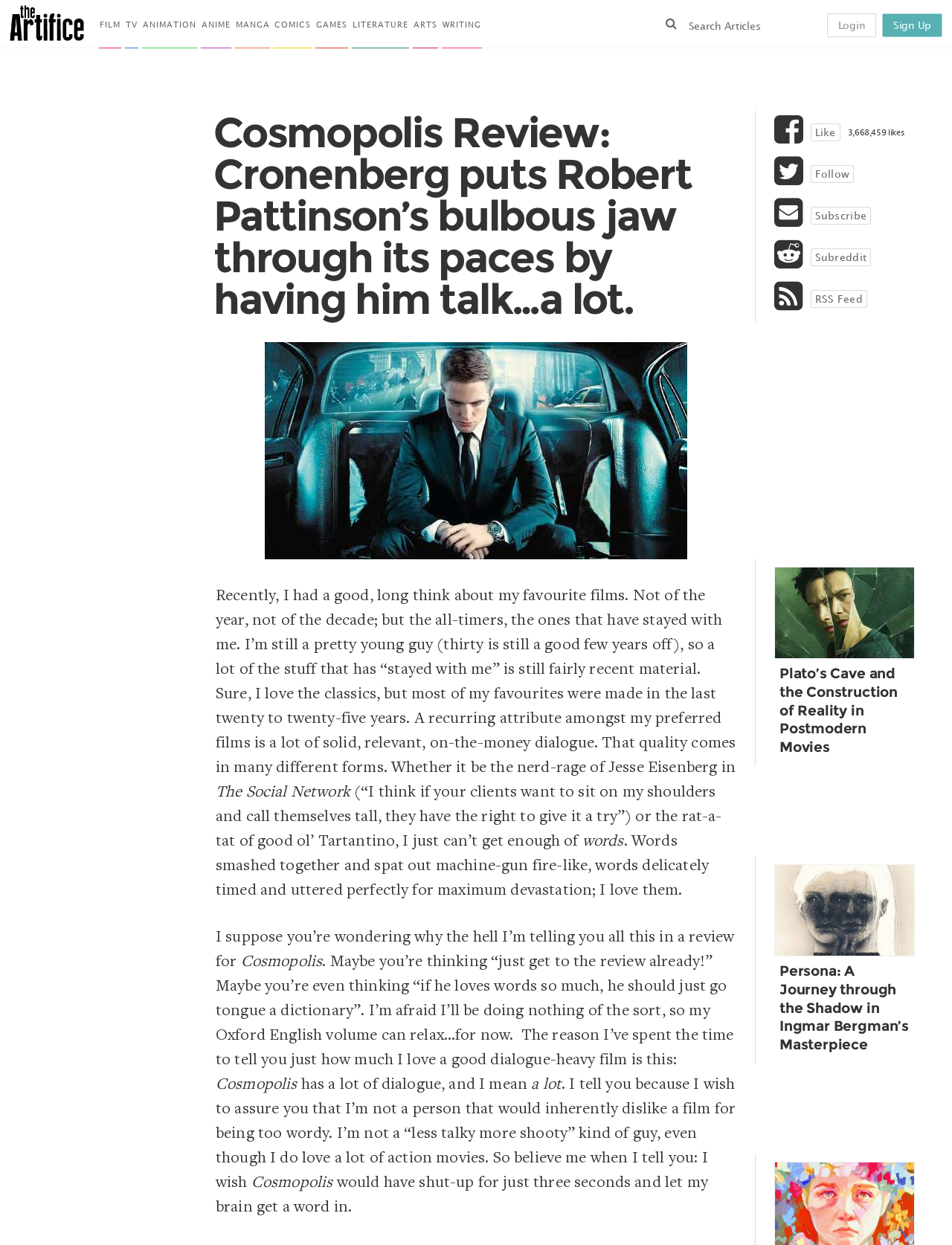Refer to the image and provide an in-depth answer to the question: 
How many categories are available on the website?

I counted the number of links in the top navigation bar, which are 'FILM', 'TV', 'ANIMATION', 'ANIME', 'MANGA', 'COMICS', 'GAMES', 'LITERATURE', and 'ARTS', and found that there are 9 categories available on the website.